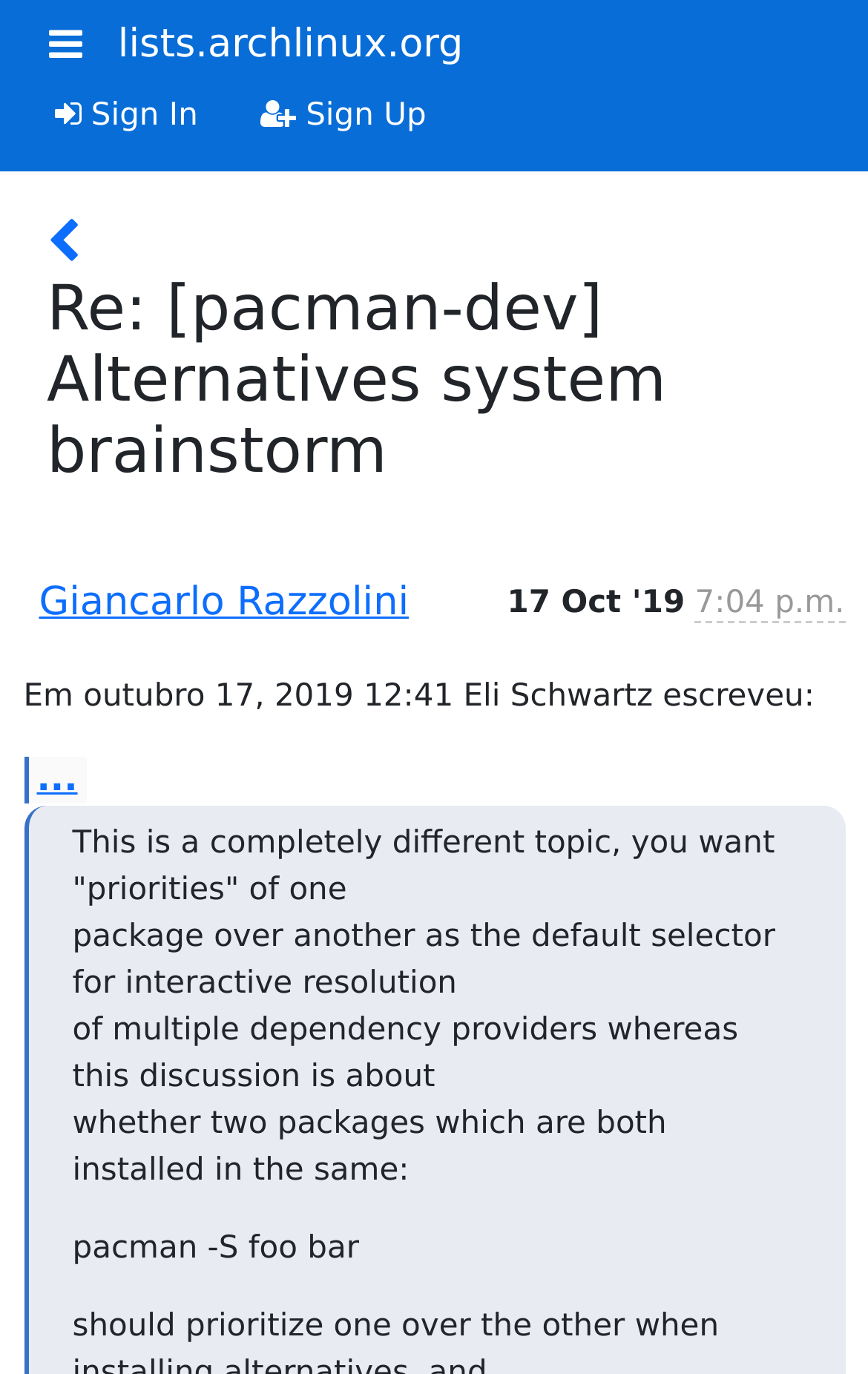Given the description "...", provide the bounding box coordinates of the corresponding UI element.

[0.027, 0.55, 0.1, 0.584]